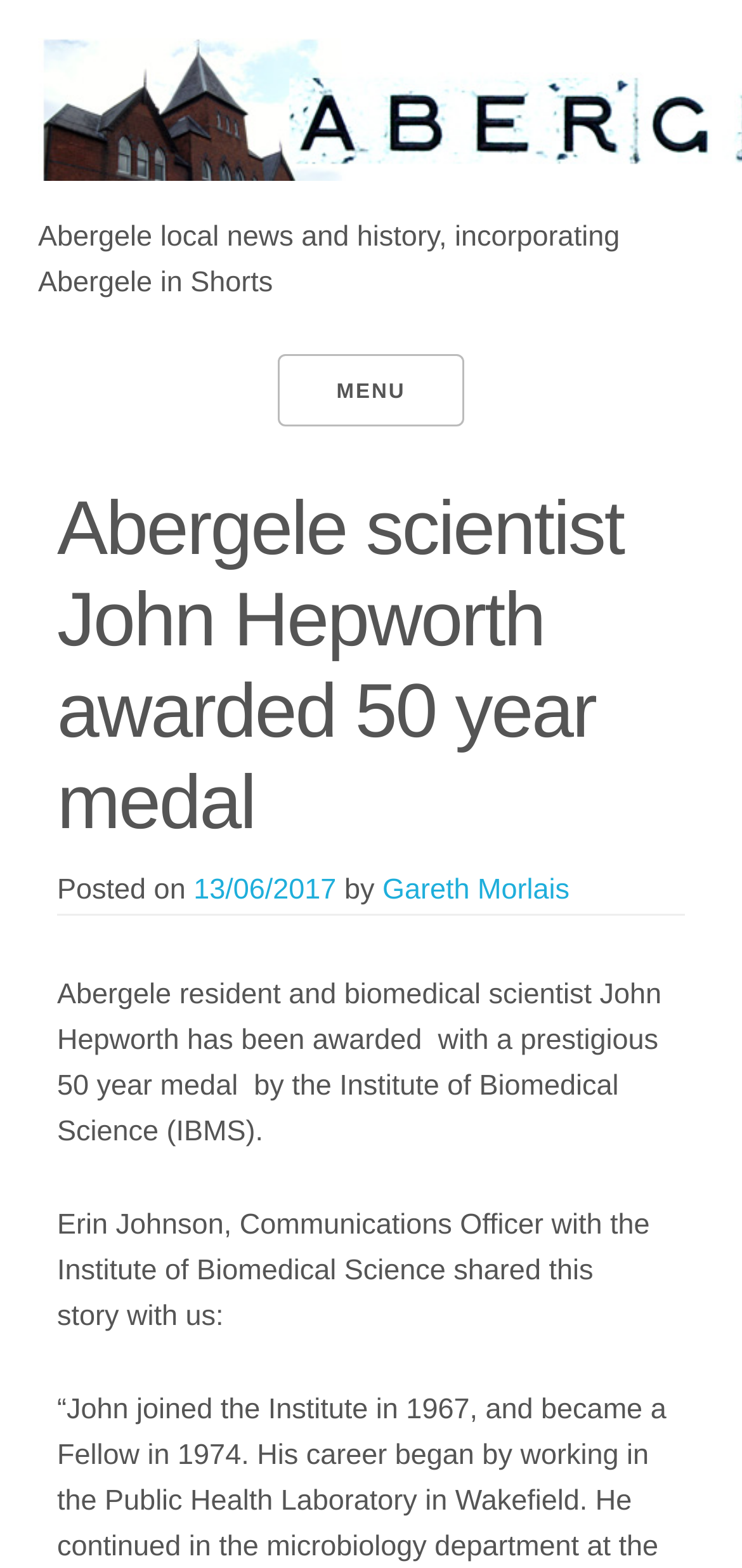Locate and provide the bounding box coordinates for the HTML element that matches this description: "Suzuki".

None